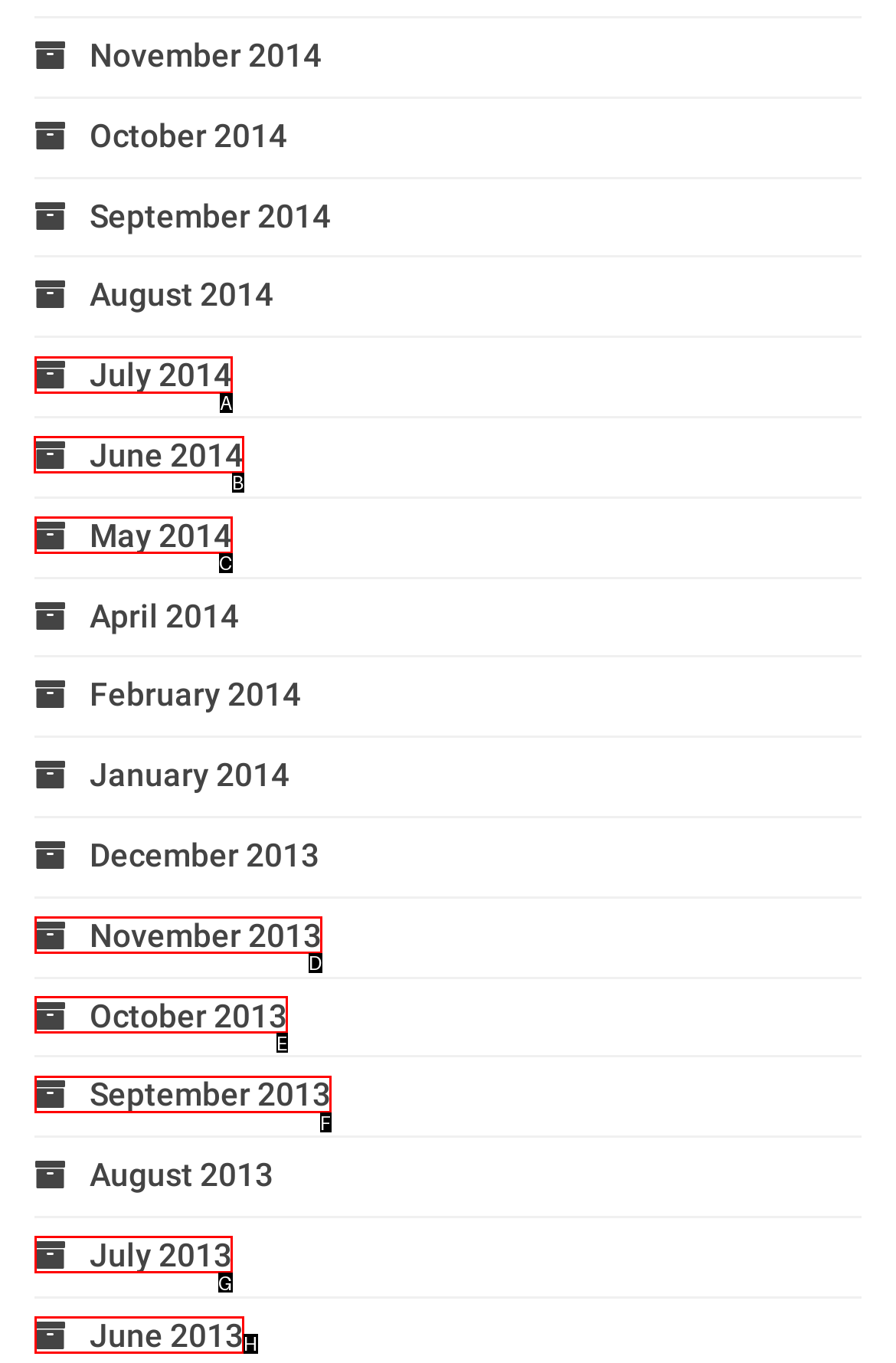Select the HTML element that needs to be clicked to perform the task: View June 2014 archives. Reply with the letter of the chosen option.

B